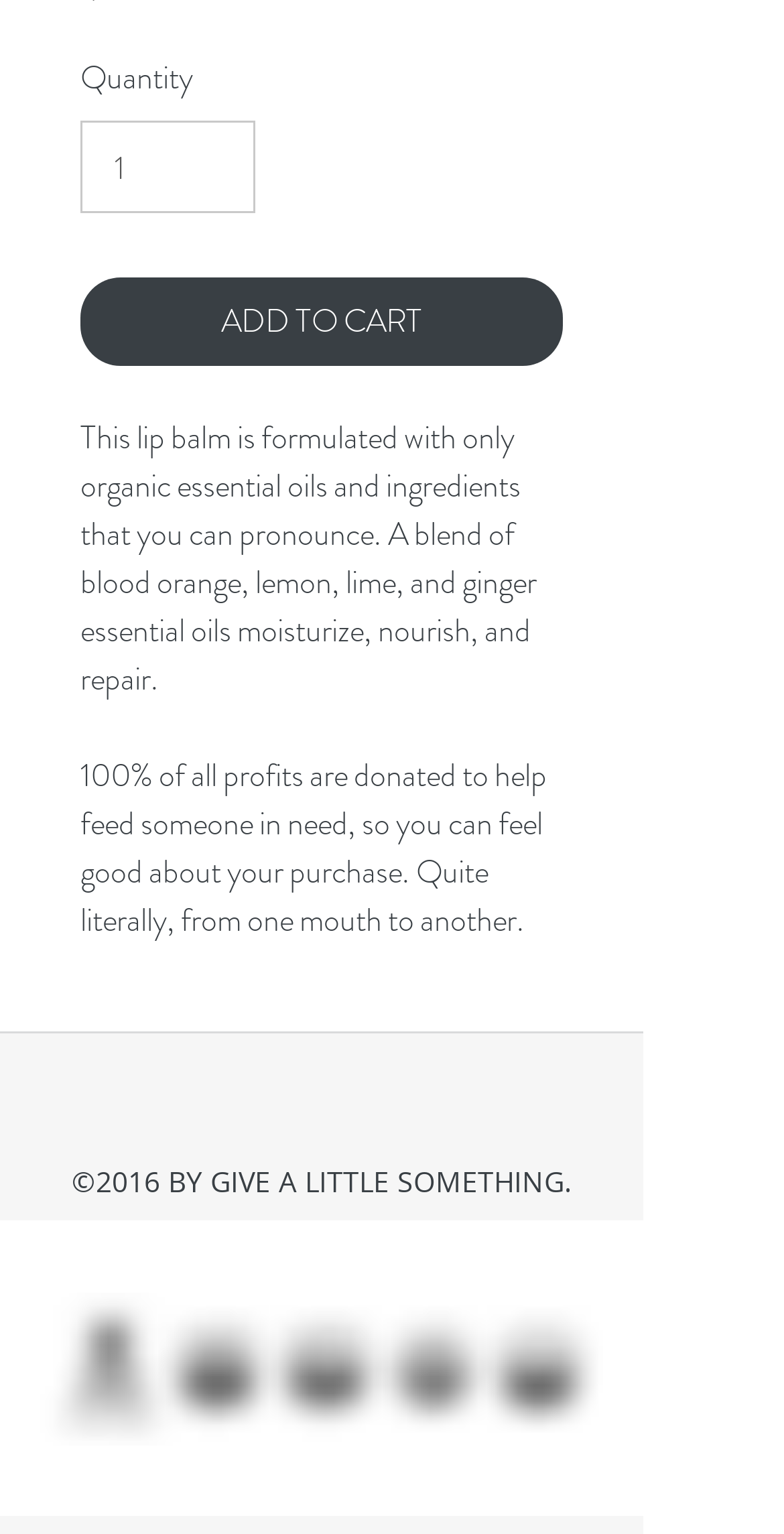Identify the bounding box coordinates for the UI element described by the following text: "input value="1" aria-label="Quantity" value="1"". Provide the coordinates as four float numbers between 0 and 1, in the format [left, top, right, bottom].

[0.103, 0.079, 0.326, 0.14]